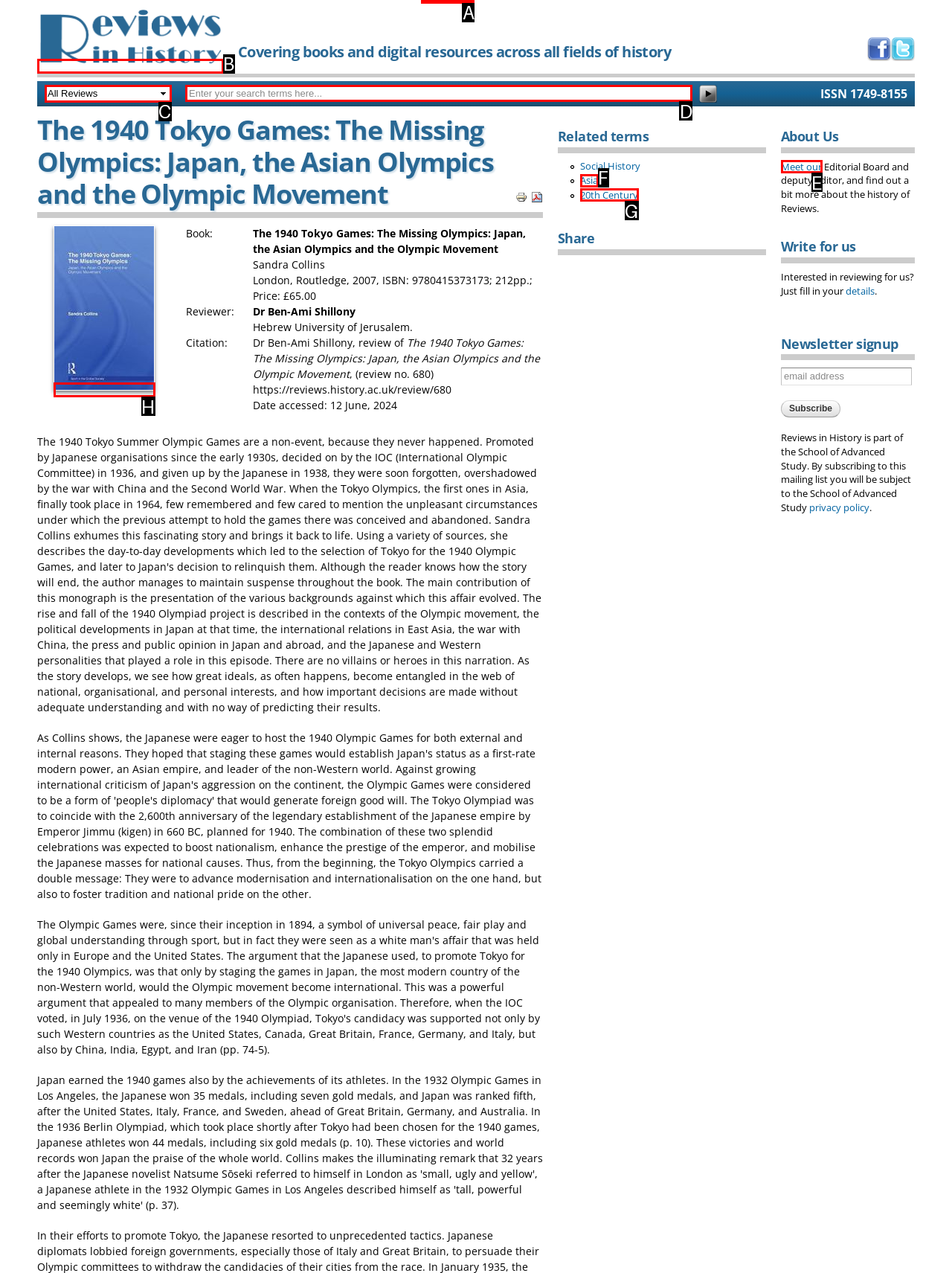Determine which option should be clicked to carry out this task: Search for a book
State the letter of the correct choice from the provided options.

D